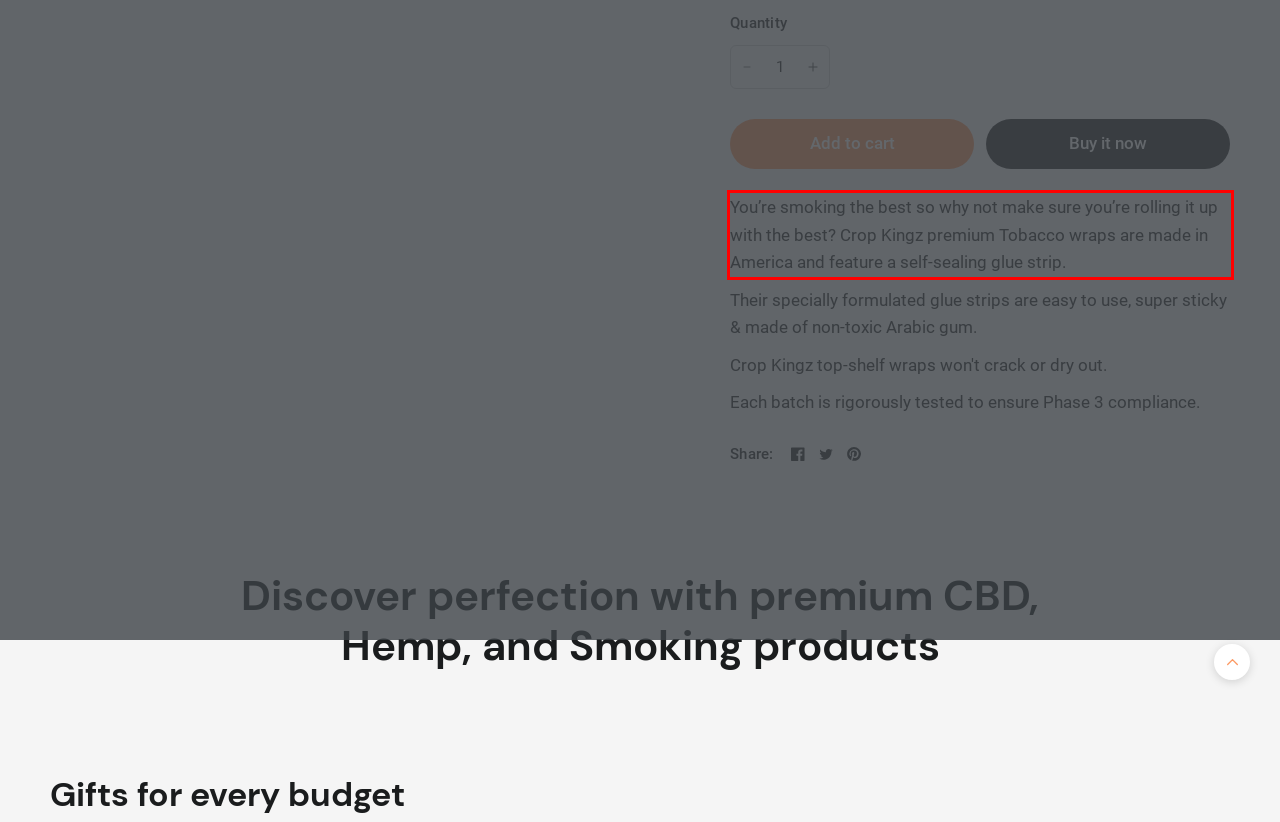Examine the screenshot of the webpage, locate the red bounding box, and perform OCR to extract the text contained within it.

You’re smoking the best so why not make sure you’re rolling it up with the best? Crop Kingz premium Tobacco wraps are made in America and feature a self-sealing glue strip.